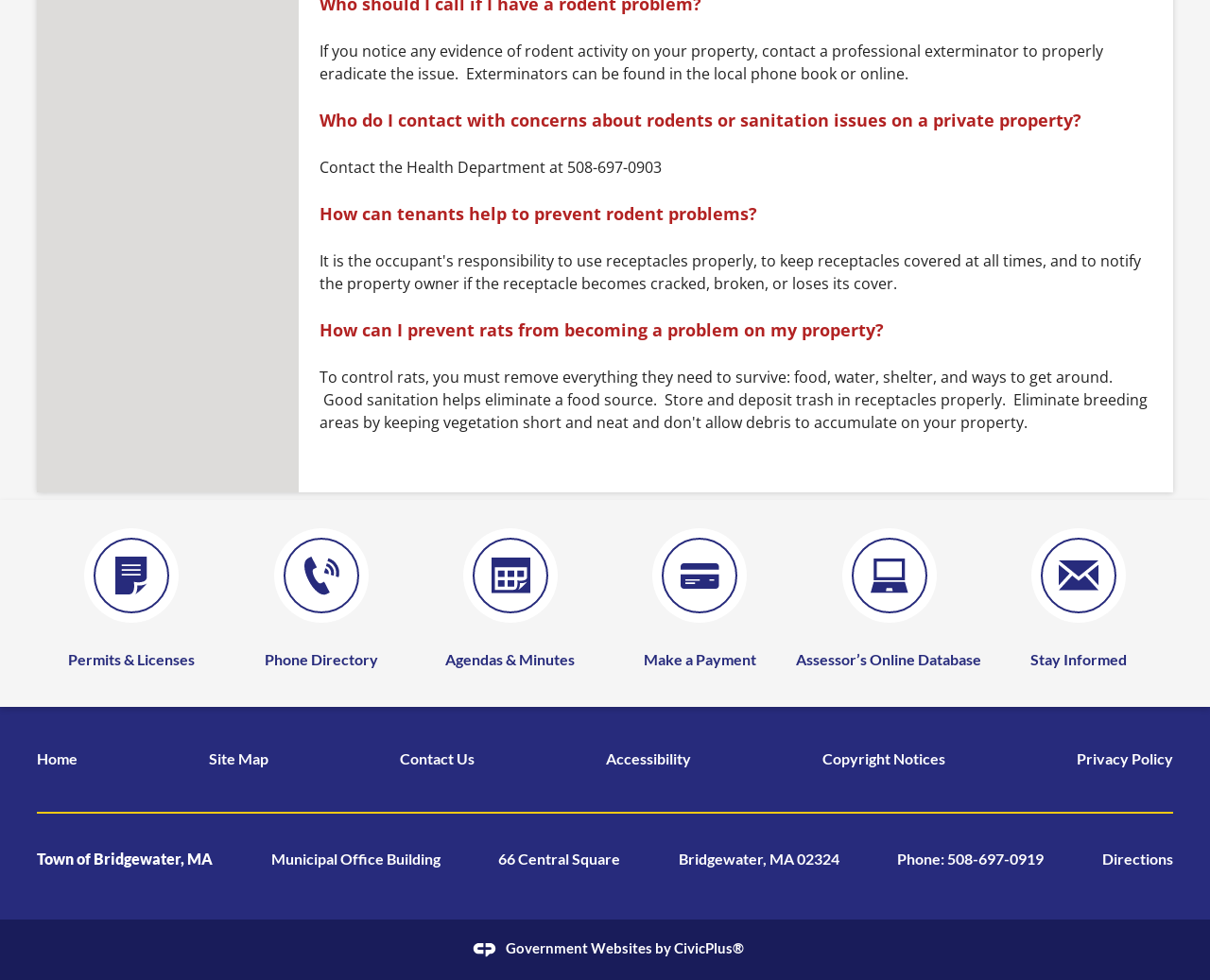Can you pinpoint the bounding box coordinates for the clickable element required for this instruction: "Make a Payment"? The coordinates should be four float numbers between 0 and 1, i.e., [left, top, right, bottom].

[0.5, 0.539, 0.656, 0.685]